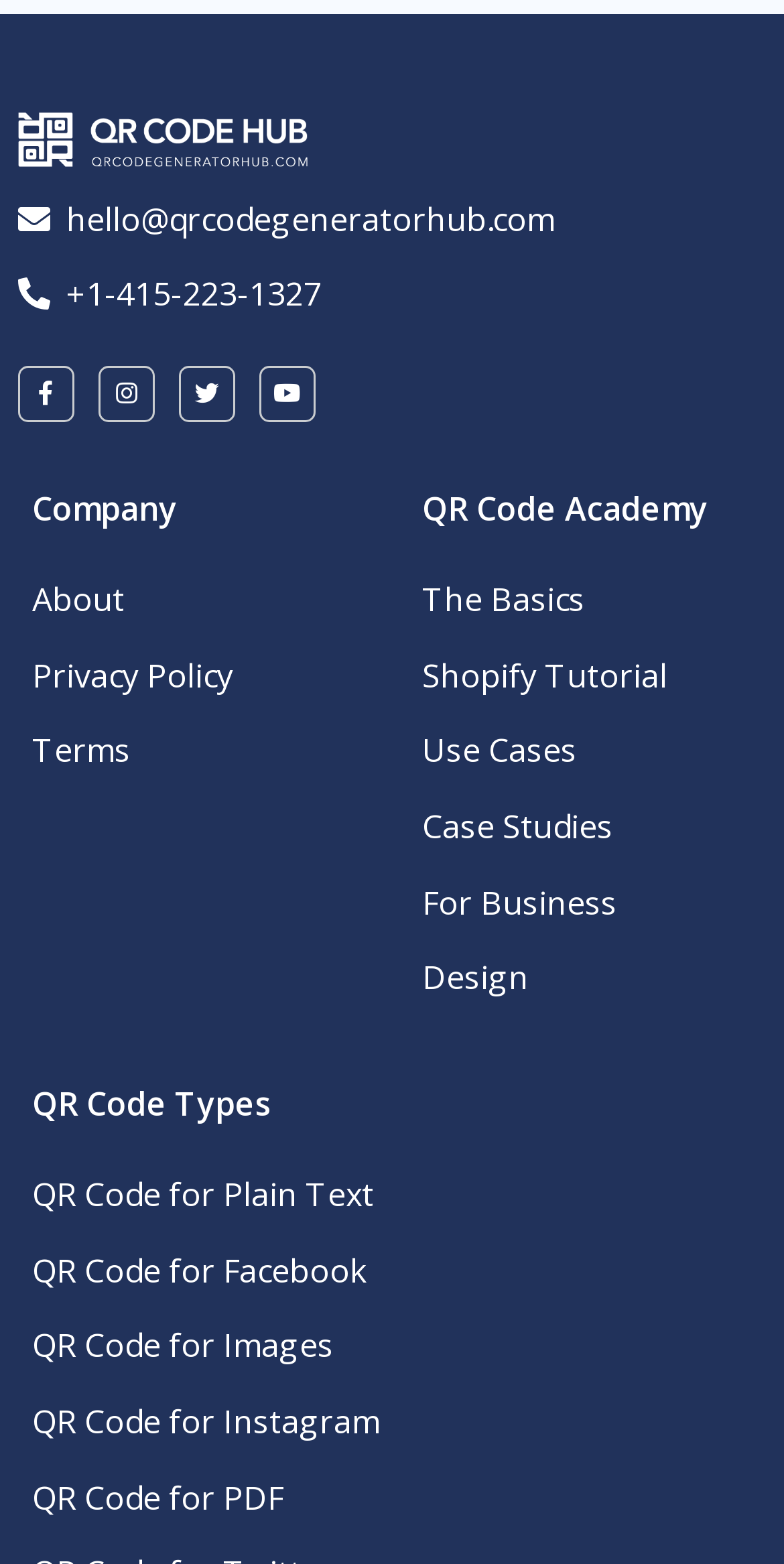Please locate the clickable area by providing the bounding box coordinates to follow this instruction: "contact via email".

[0.023, 0.116, 0.977, 0.165]